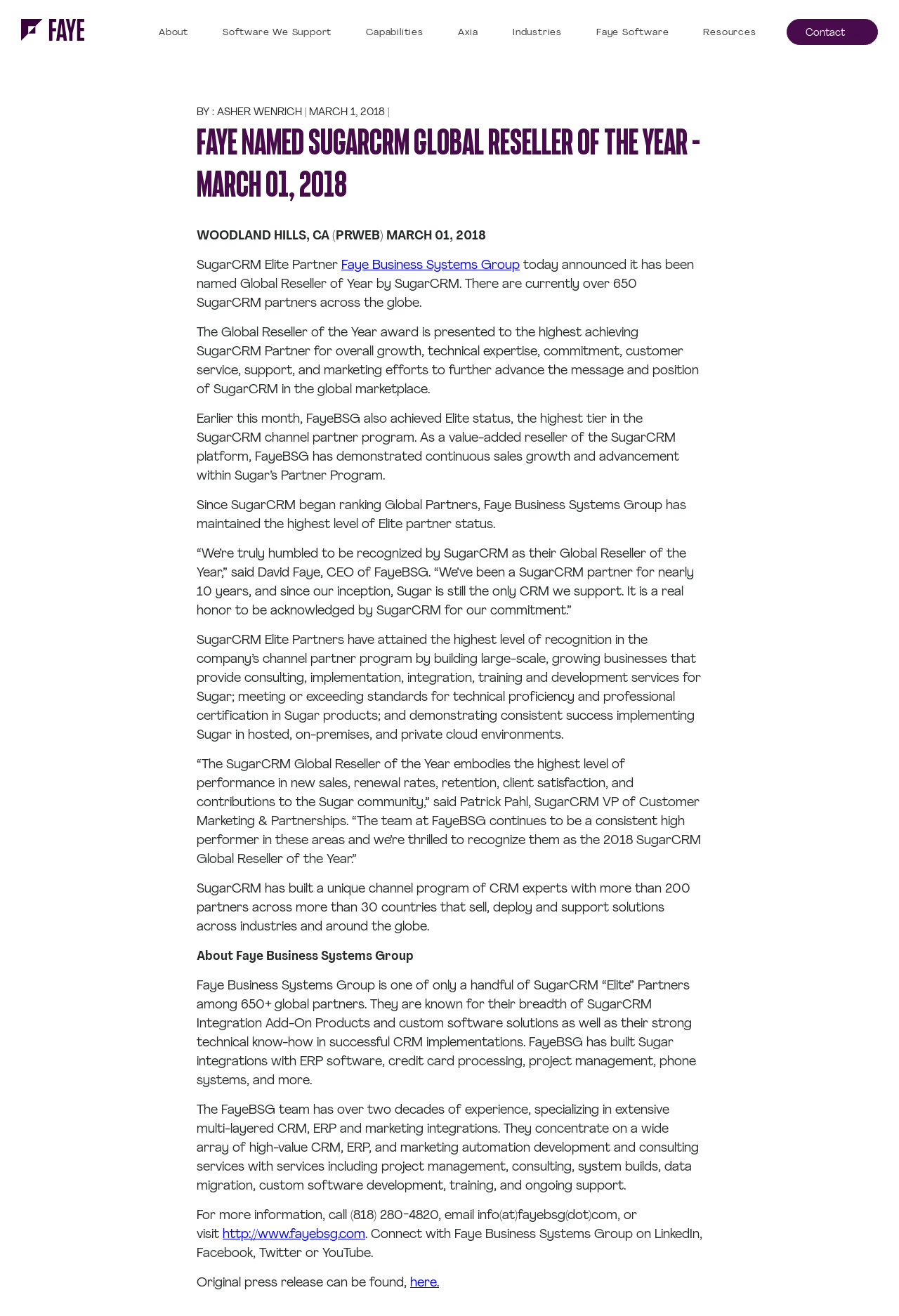Please examine the image and answer the question with a detailed explanation:
What is the position of the 'Contact' link?

I found the answer by analyzing the bounding box coordinates of the UI elements. The 'Contact' link has a bounding box coordinate of [0.875, 0.014, 0.977, 0.034], which indicates that it is located at the rightmost position on the webpage.